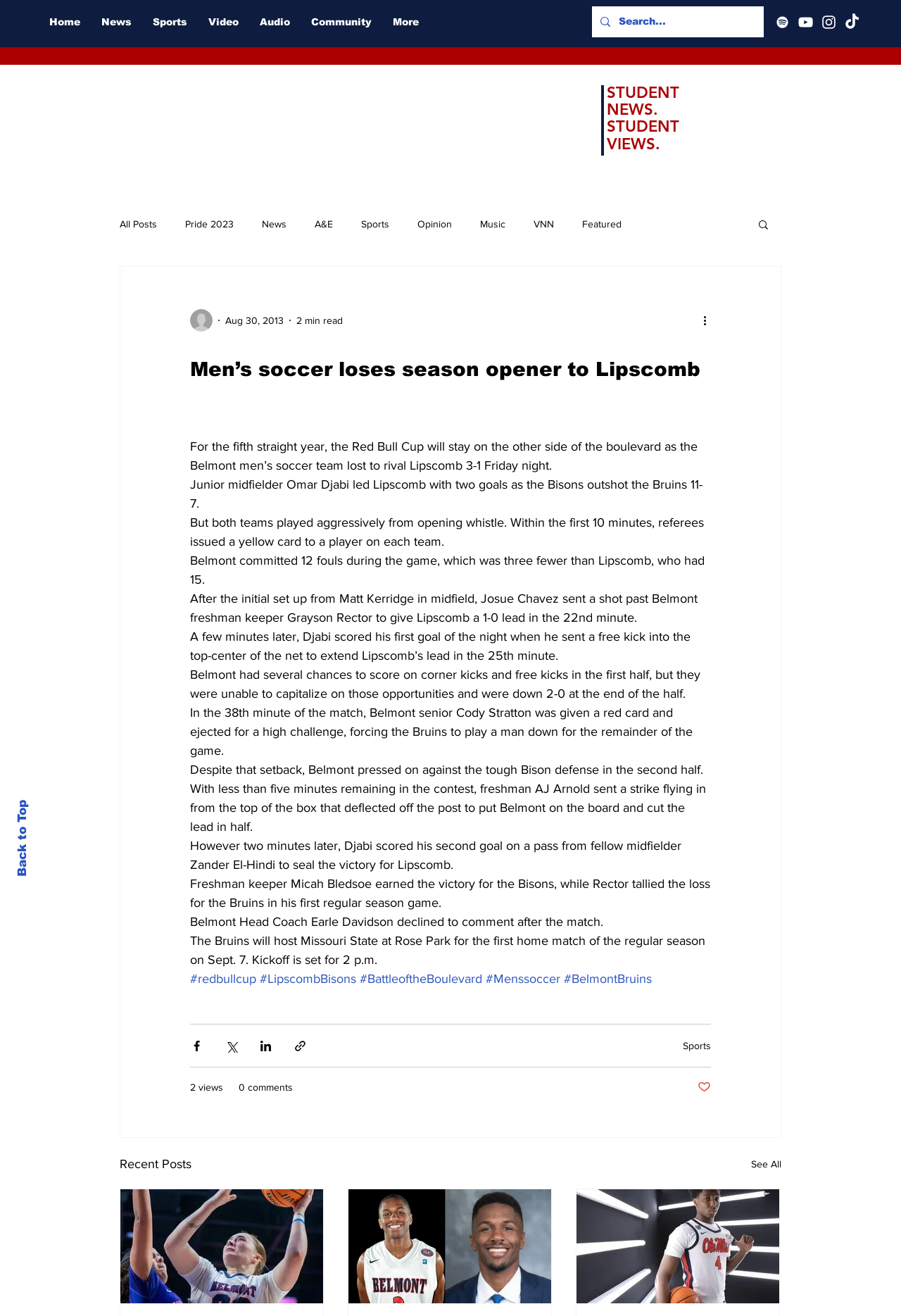What is the name of the university's soccer team?
Using the visual information from the image, give a one-word or short-phrase answer.

Belmont Bruins